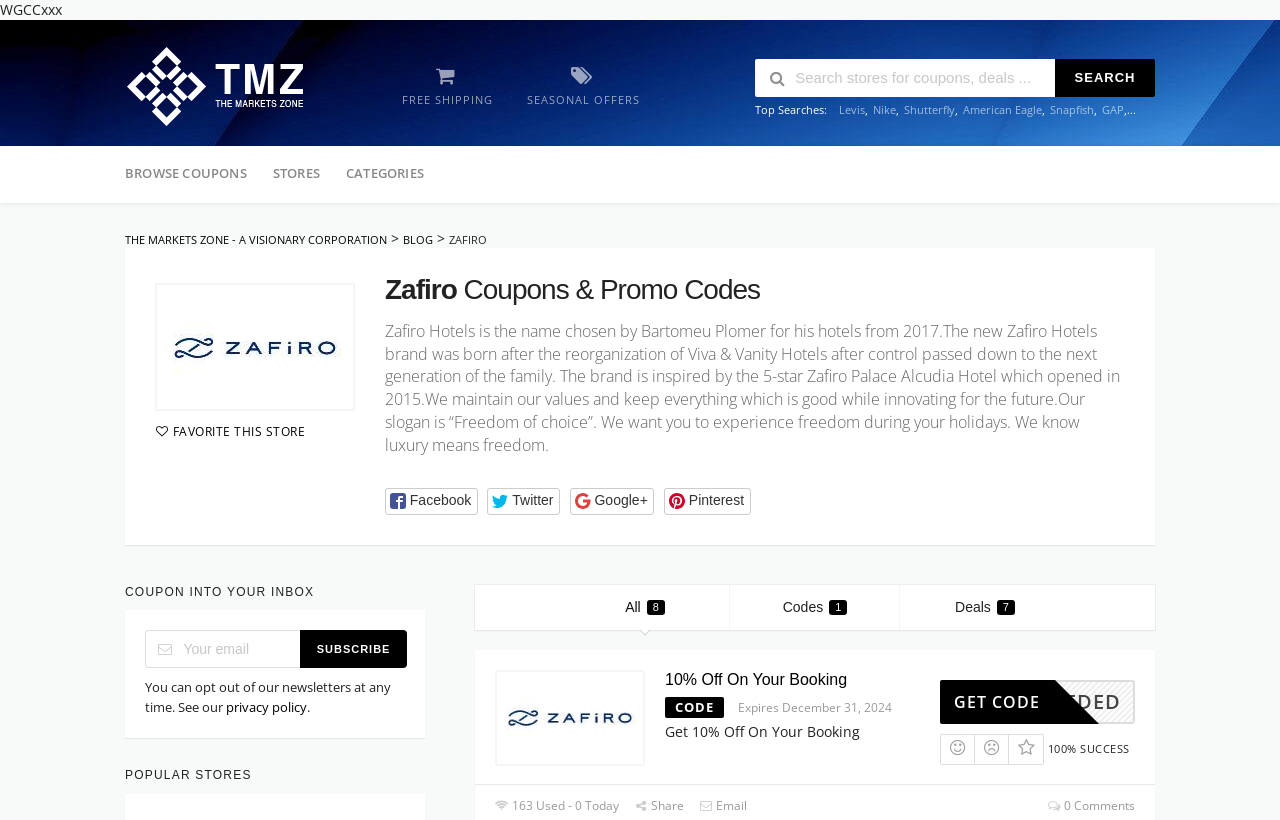Identify the bounding box coordinates of the element that should be clicked to fulfill this task: "Search for coupons and deals". The coordinates should be provided as four float numbers between 0 and 1, i.e., [left, top, right, bottom].

[0.59, 0.071, 0.824, 0.118]